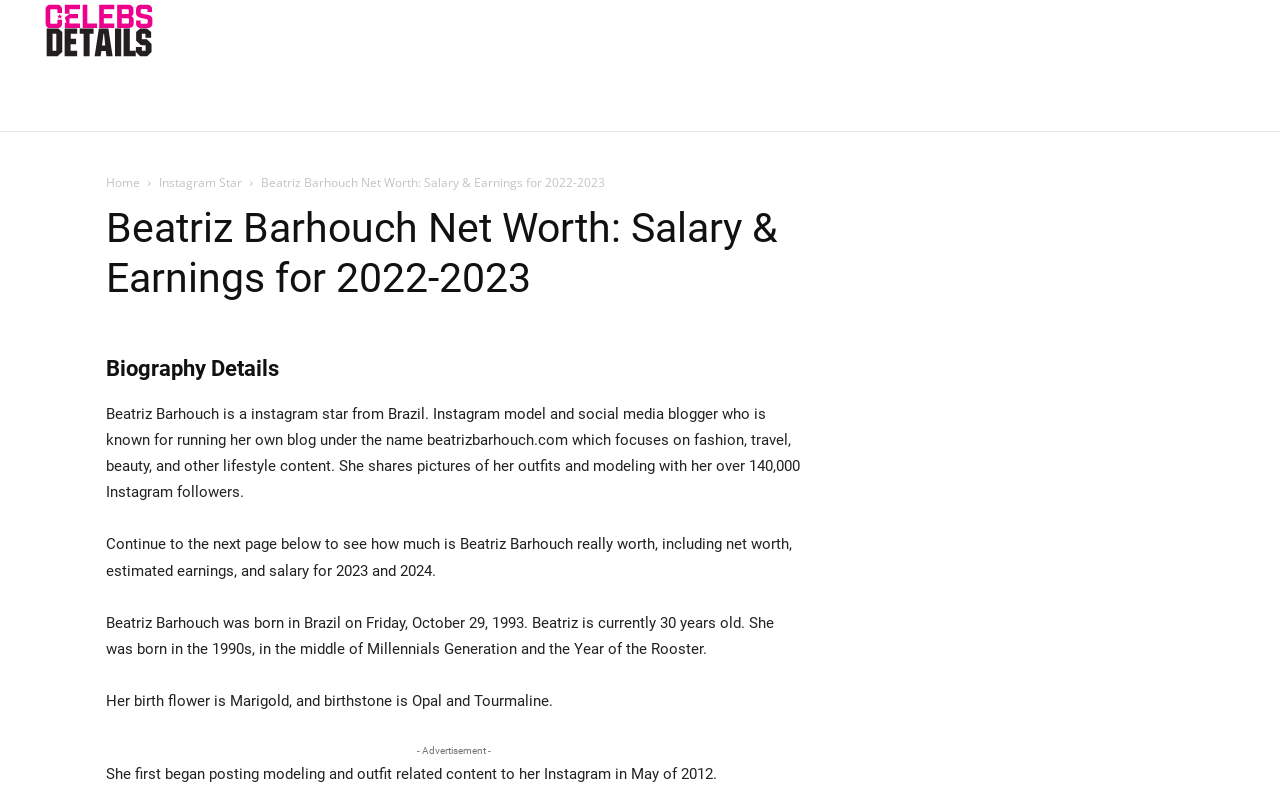Locate the bounding box coordinates of the element I should click to achieve the following instruction: "Click on MORE".

[0.489, 0.115, 0.52, 0.138]